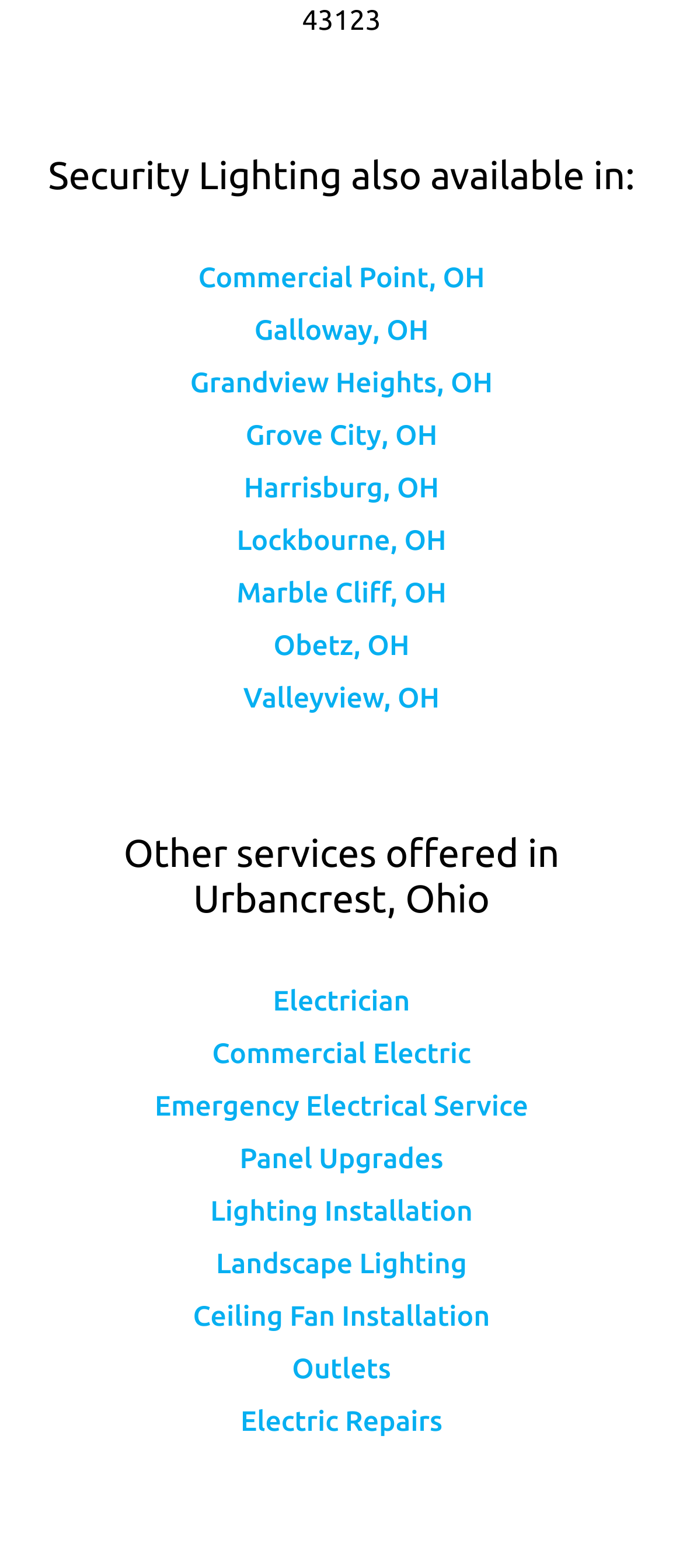From the image, can you give a detailed response to the question below:
How many locations are listed for security lighting?

I counted the number of links listed under the heading 'Security Lighting also available in:' and found 9 locations: Commercial Point, OH, Galloway, OH, Grandview Heights, OH, Grove City, OH, Harrisburg, OH, Lockbourne, OH, Marble Cliff, OH, Obetz, OH, and Valleyview, OH.